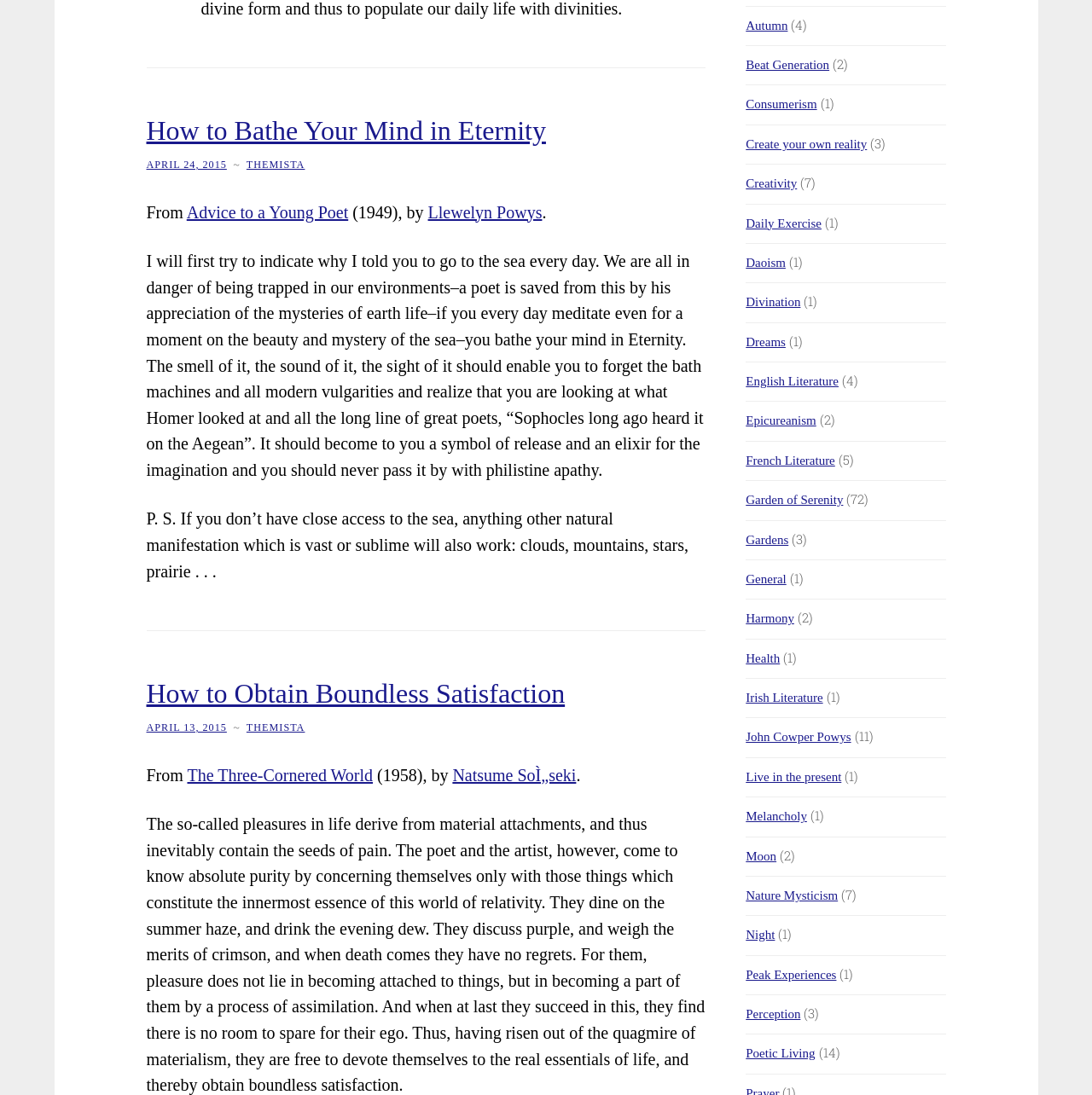Please provide the bounding box coordinates for the element that needs to be clicked to perform the instruction: "Click on the link 'How to Bathe Your Mind in Eternity'". The coordinates must consist of four float numbers between 0 and 1, formatted as [left, top, right, bottom].

[0.134, 0.105, 0.5, 0.133]